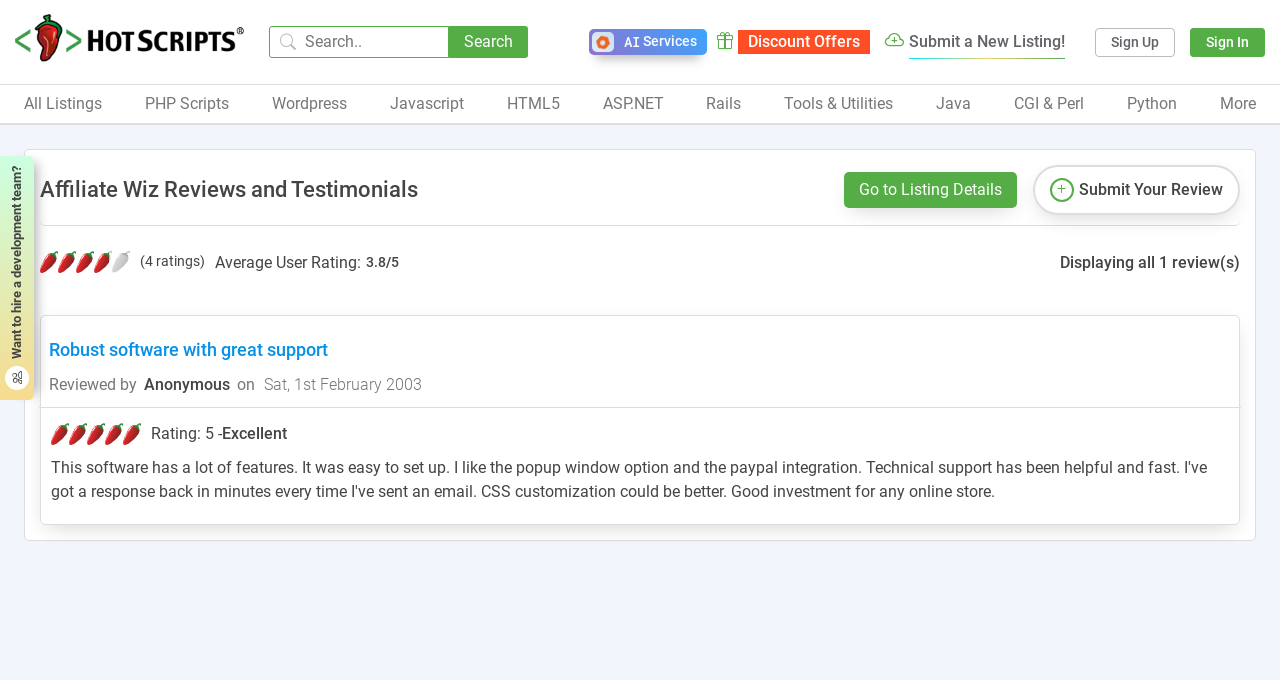Explain in detail what you observe on this webpage.

The webpage is a review page for Affiliate Wiz, a software or service related to affiliate programs. At the top left, there is a link to "HotScripts" accompanied by an image. Next to it, there is a search bar with a "Search" button. 

On the top right, there are several links, including "AI Services", "Sign Up", "Sign In", "Submit a New Listing!", and "Discount Offers". 

Below the top section, there is a horizontal menu with various categories, including "All Listings", "PHP Scripts", "Wordpress", "Javascript", "HTML5", "ASP.NET", "Rails", "Tools & Utilities", "Java", "CGI & Perl", "Python", and "More". 

The main content of the page is focused on the reviews of Affiliate Wiz. There is a heading that reads "Affiliate Wiz Reviews and Testimonials". Below it, there is a link to "Go to Listing Details" and a button to "Submit Your Review". 

The review section displays the average user rating, which is 3.8 out of 5, based on 4 ratings. There is a single review displayed, which is a positive review titled "Robust software with great support" from an anonymous user, dated February 1st, 2003. The review includes a 5-star rating.